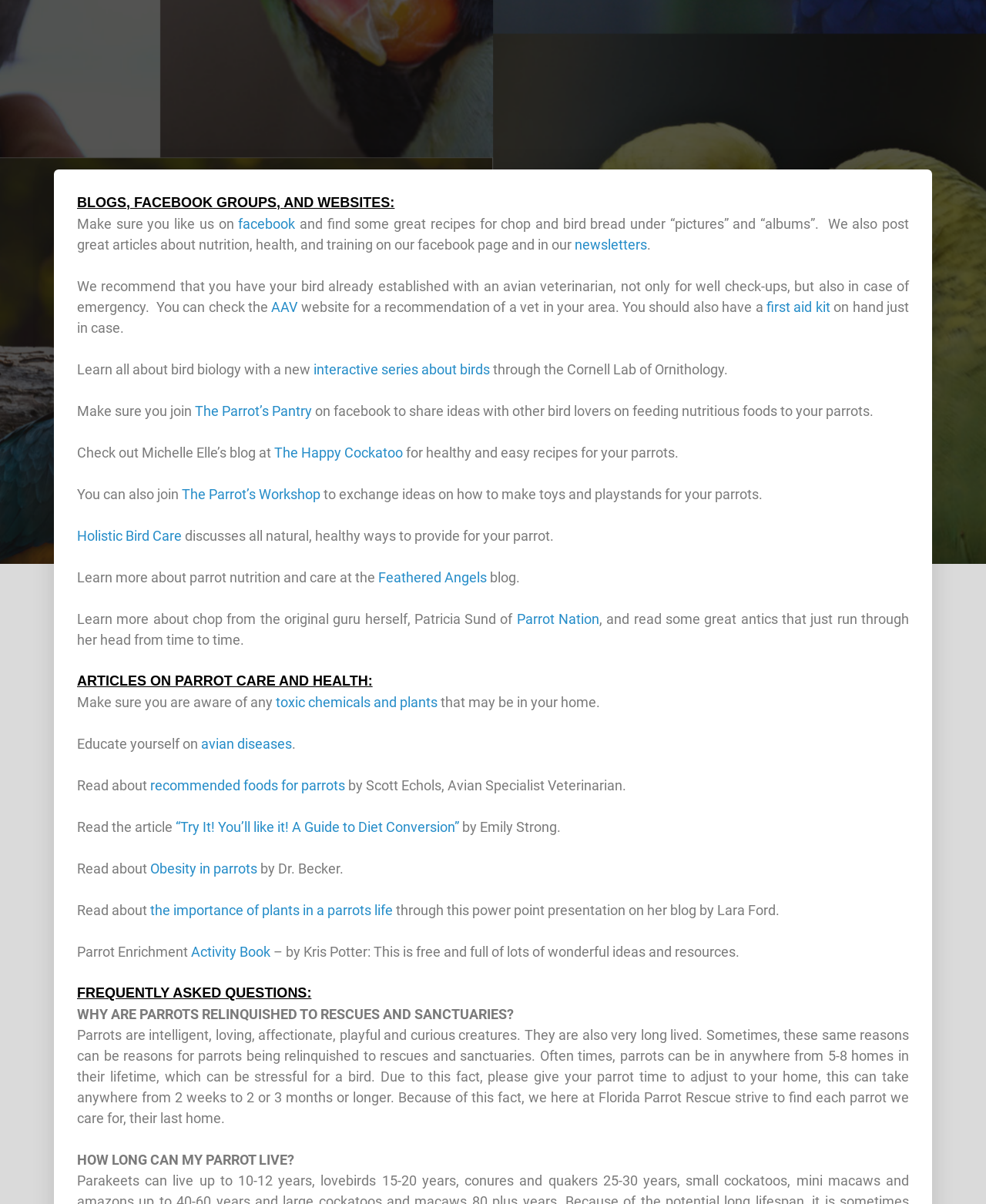Determine the bounding box coordinates for the HTML element mentioned in the following description: "The Parrot’s Pantry". The coordinates should be a list of four floats ranging from 0 to 1, represented as [left, top, right, bottom].

[0.198, 0.335, 0.316, 0.348]